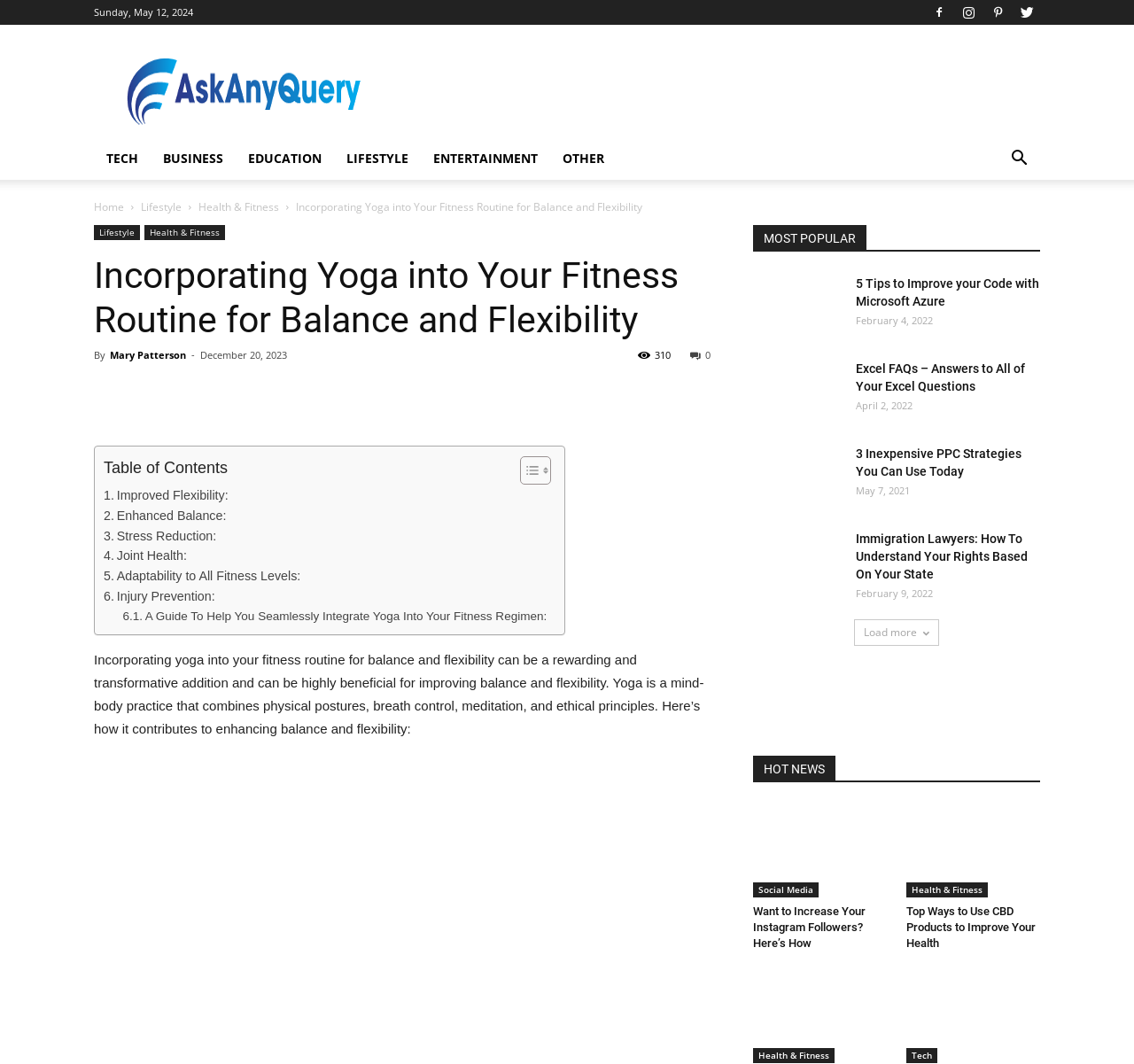Reply to the question below using a single word or brief phrase:
What is the date of the article?

December 20, 2023